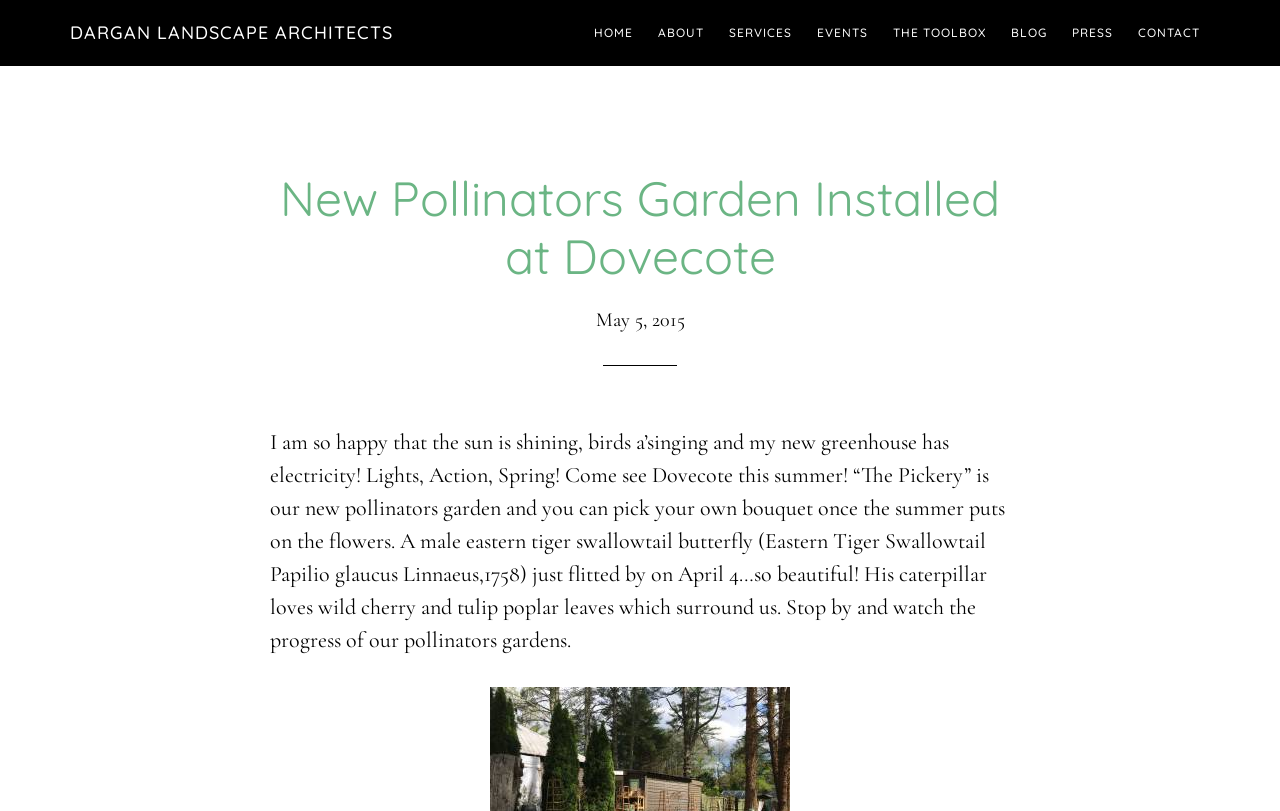Offer a detailed explanation of the webpage layout and contents.

The webpage appears to be a blog post or article from Dargan Landscape Architects. At the top left corner, there are two links, "Skip to main content" and "Skip to footer", which are likely accessibility features. 

To the right of these links, the company name "DARGAN LANDSCAPE ARCHITECTS" is prominently displayed. Below this, there is a navigation menu with seven links: "HOME", "ABOUT", "SERVICES", "EVENTS", "THE TOOLBOX", "BLOG", and "CONTACT", which are evenly spaced and horizontally aligned.

The main content of the page is a blog post titled "New Pollinators Garden Installed at Dovecote". The title is followed by a timestamp, "May 5, 2015". The blog post itself is a descriptive text that discusses the author's excitement about their new greenhouse and pollinators garden, called "The Pickery", where visitors can pick their own bouquets in the summer. The text also mentions a male eastern tiger swallowtail butterfly that was spotted on April 4 and the types of leaves its caterpillar loves to eat. The text is positioned below the title and timestamp, taking up most of the page's content area.